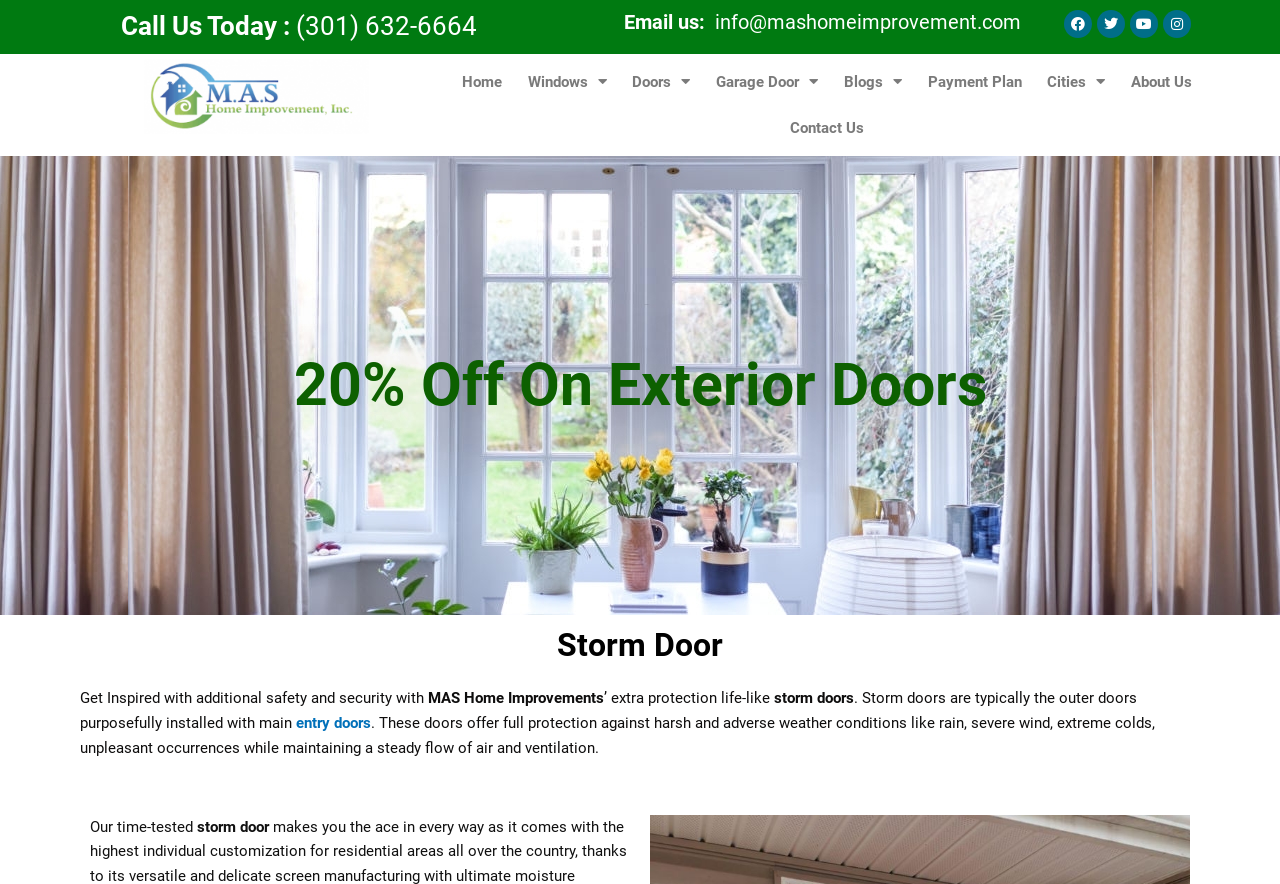Show me the bounding box coordinates of the clickable region to achieve the task as per the instruction: "Email the company".

[0.389, 0.011, 0.798, 0.038]